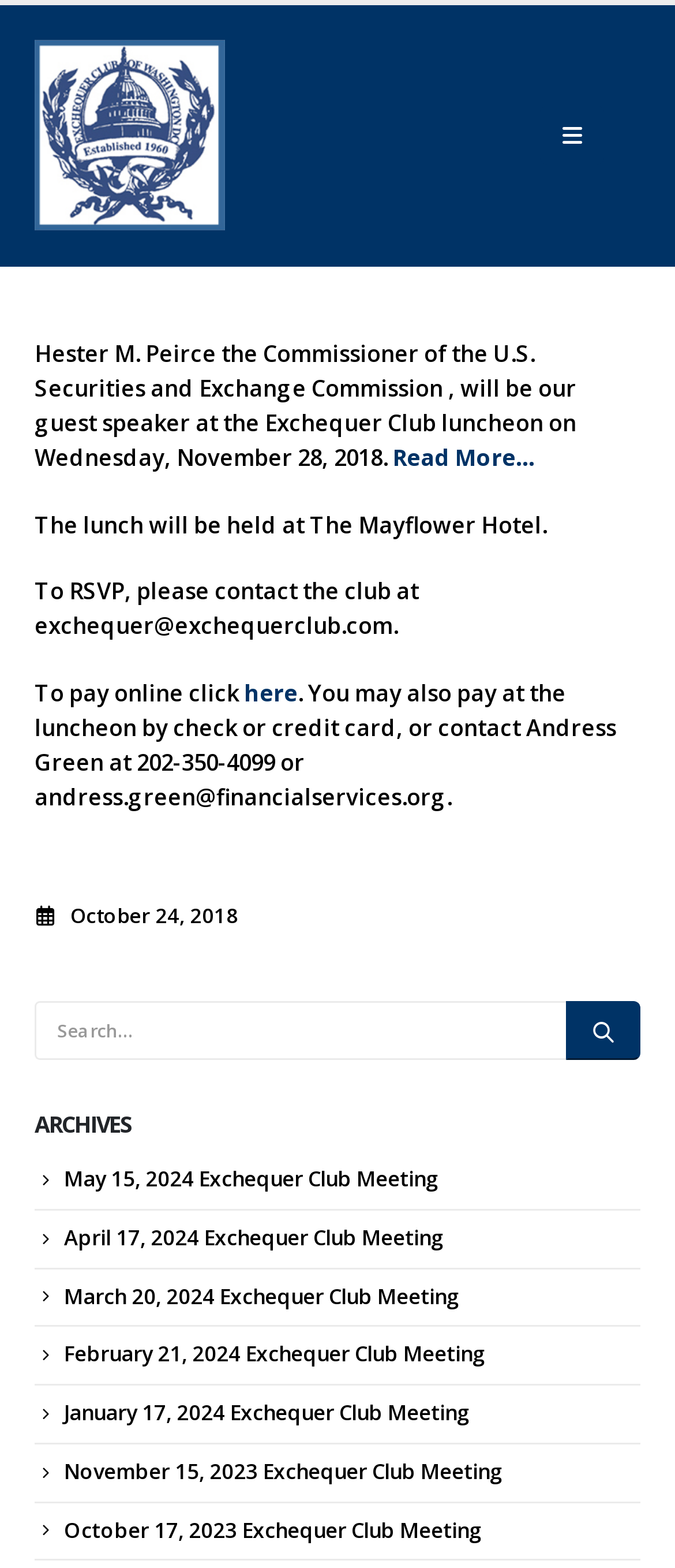Please locate the bounding box coordinates of the element that should be clicked to complete the given instruction: "Search for Exchequer Club events".

[0.051, 0.639, 0.841, 0.676]